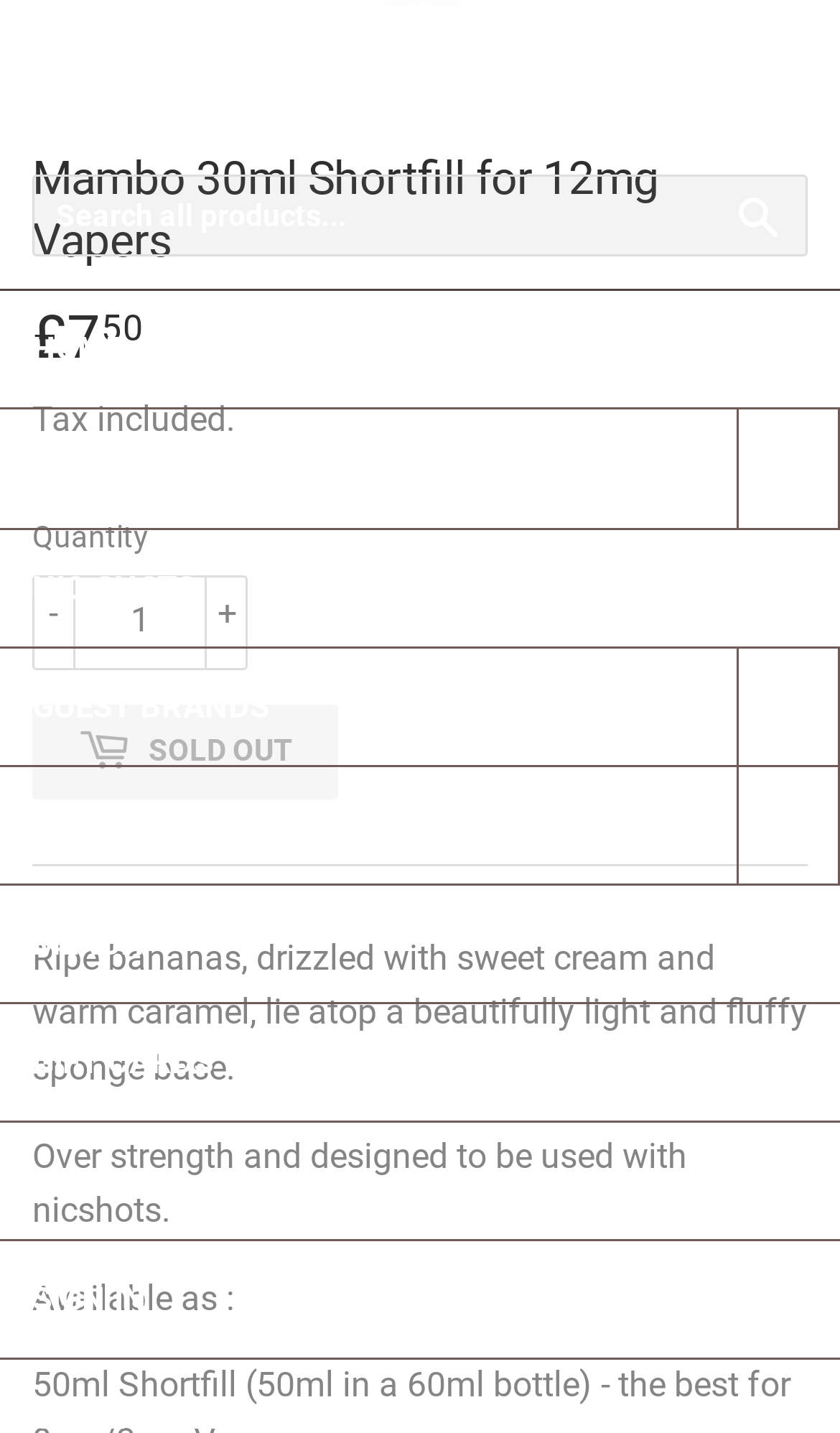Please specify the bounding box coordinates of the clickable region to carry out the following instruction: "Expand Juice Menu". The coordinates should be four float numbers between 0 and 1, in the format [left, top, right, bottom].

[0.877, 0.286, 1.0, 0.368]